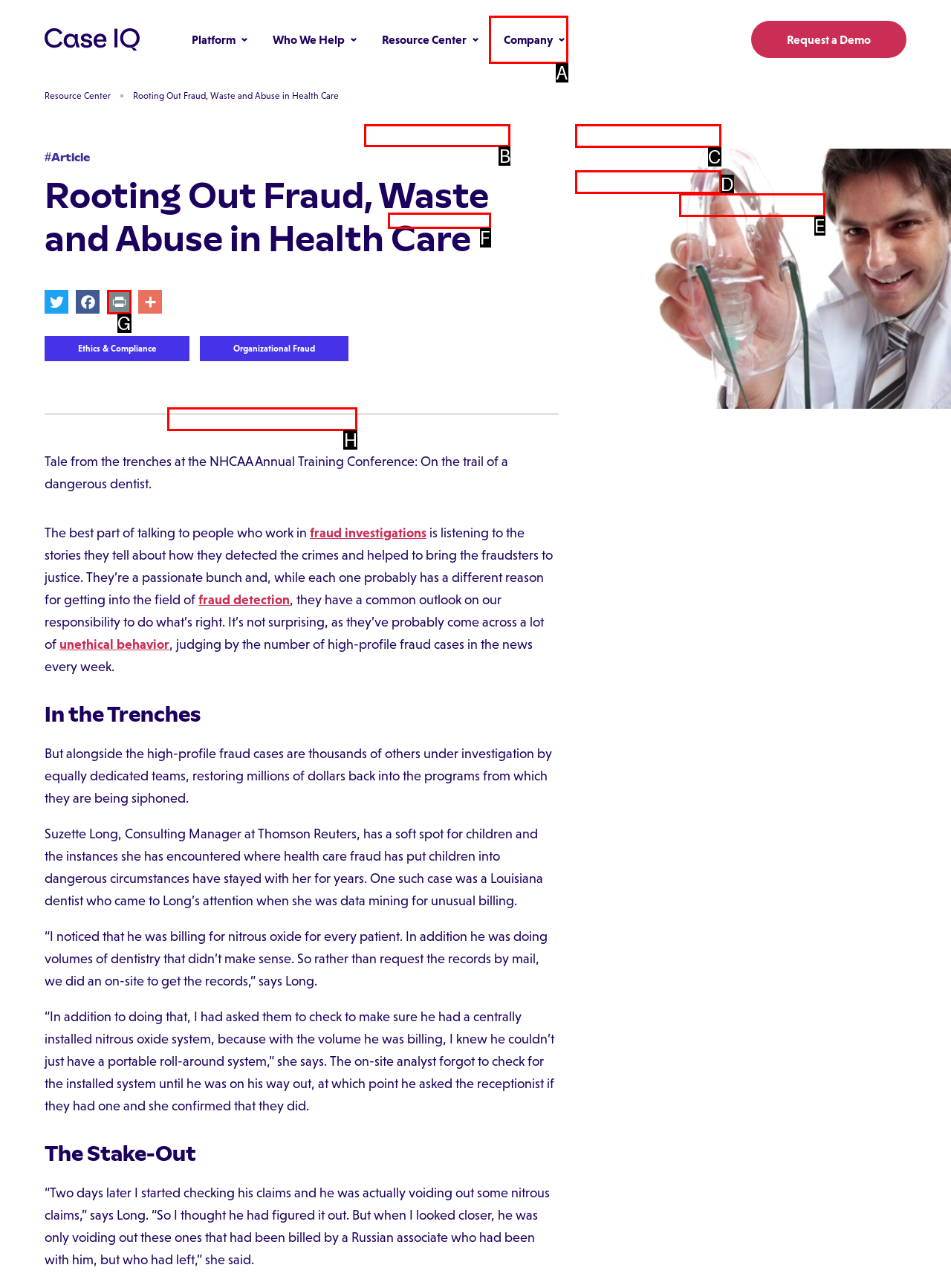Using the given description: Templates, identify the HTML element that corresponds best. Answer with the letter of the correct option from the available choices.

D